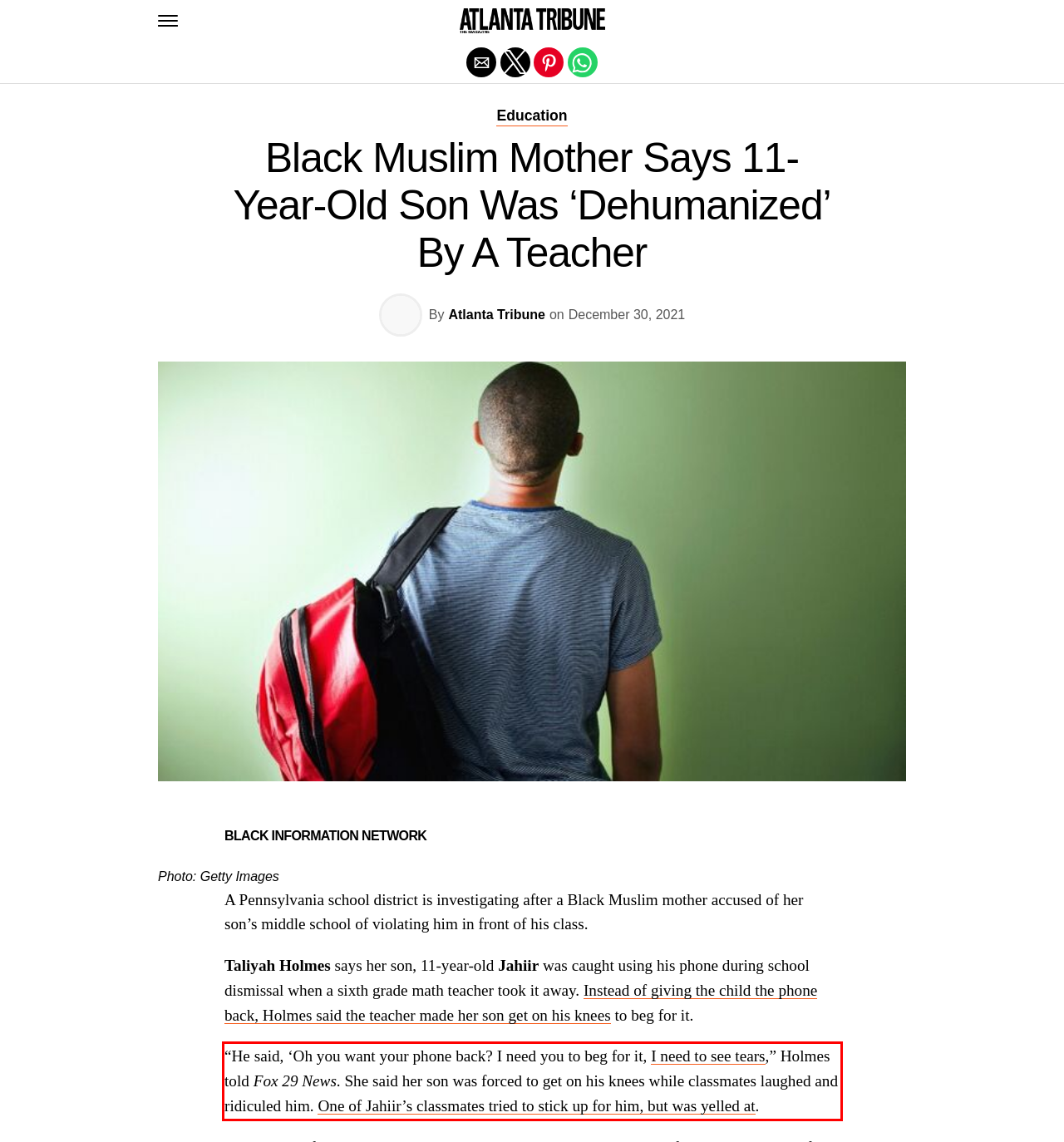You are presented with a webpage screenshot featuring a red bounding box. Perform OCR on the text inside the red bounding box and extract the content.

“He said, ‘Oh you want your phone back? I need you to beg for it, I need to see tears,” Holmes told Fox 29 News. She said her son was forced to get on his knees while classmates laughed and ridiculed him. One of Jahiir’s classmates tried to stick up for him, but was yelled at.